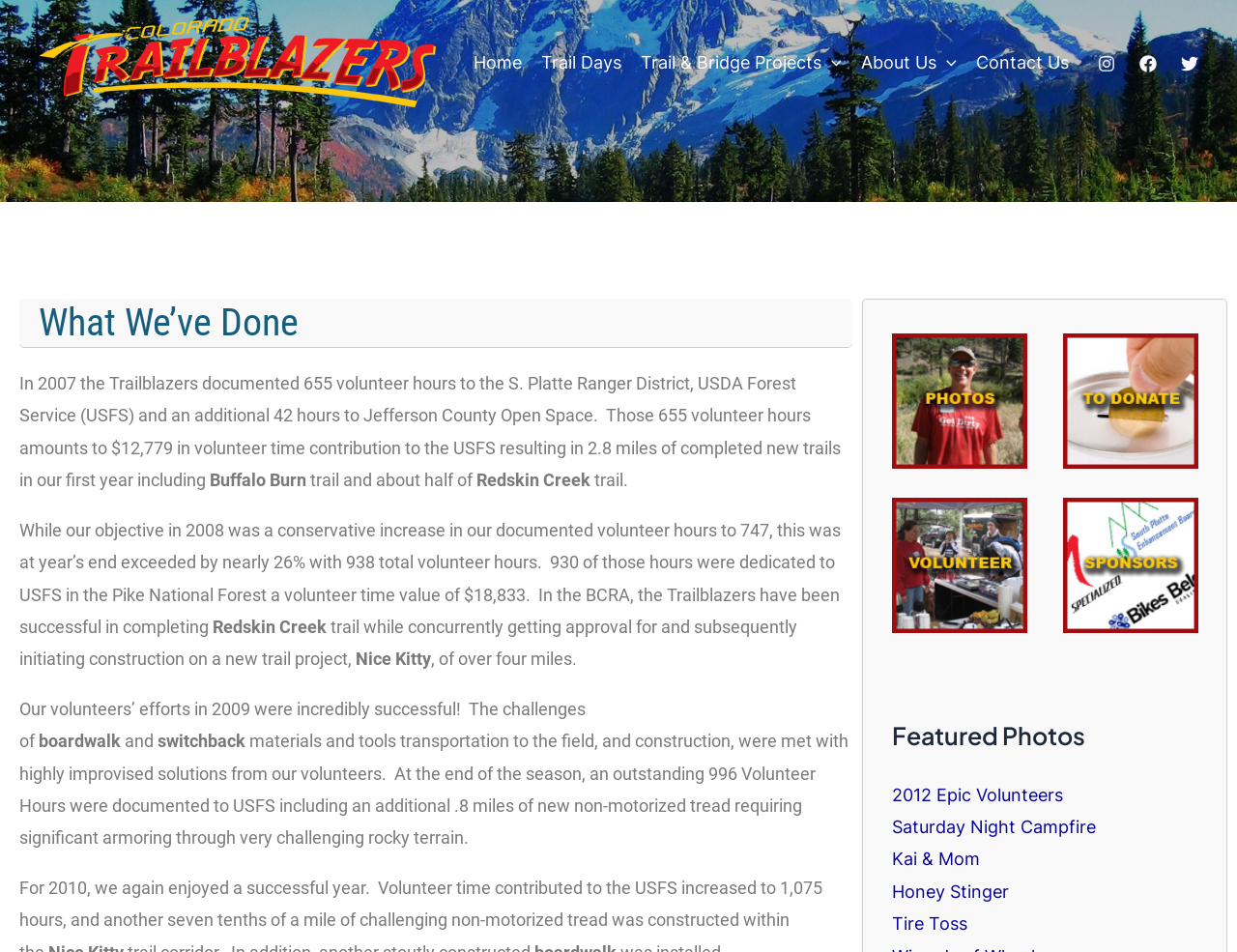Using the webpage screenshot, locate the HTML element that fits the following description and provide its bounding box: "parent_node: About Us aria-label="Menu Toggle"".

[0.757, 0.01, 0.773, 0.121]